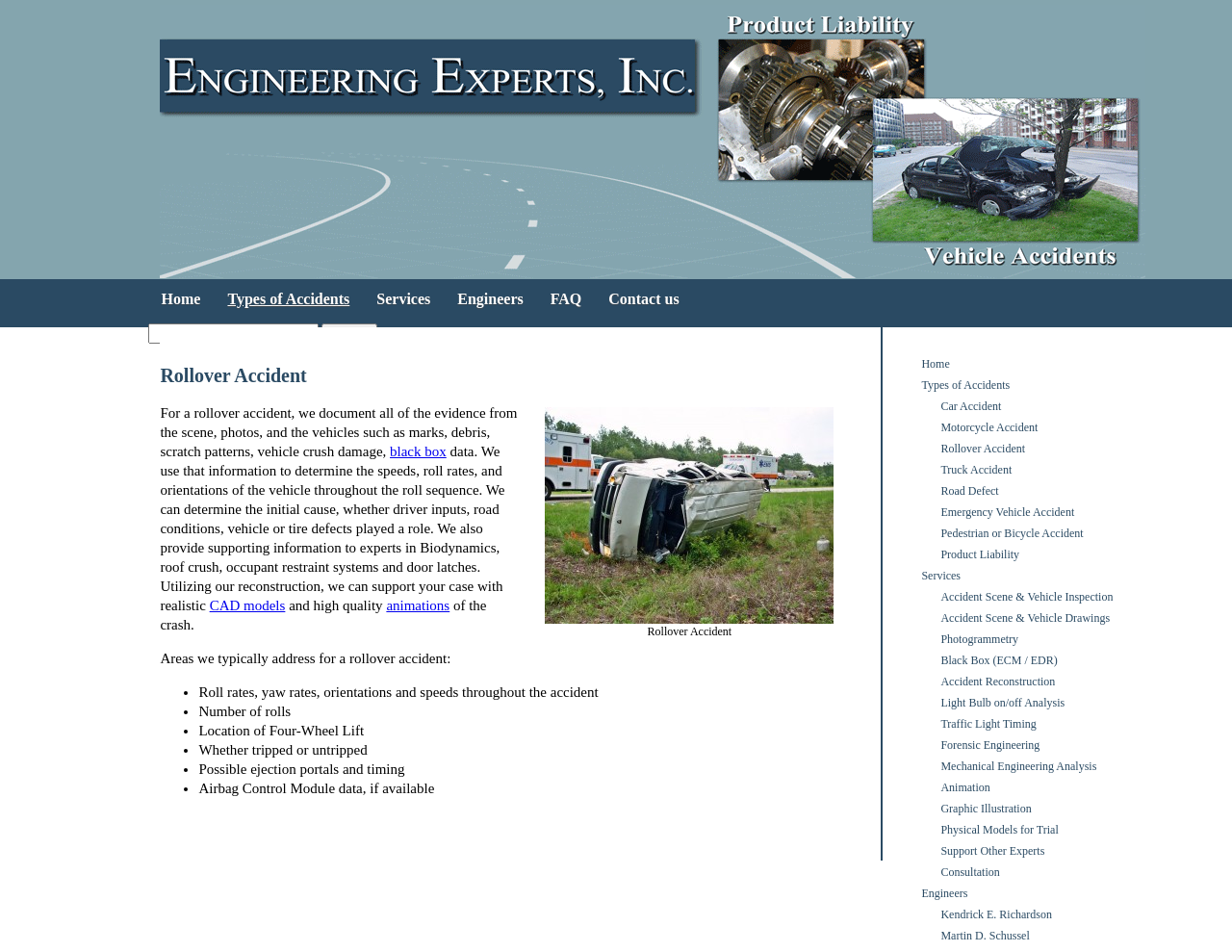From the image, can you give a detailed response to the question below:
What is the purpose of CAD models and animations?

The webpage mentions that CAD models and animations are used to provide a visual representation of the accident. This suggests that these tools are used to create a realistic and detailed visualization of the accident, which can be used to support the reconstruction process and provide a clearer understanding of the accident.